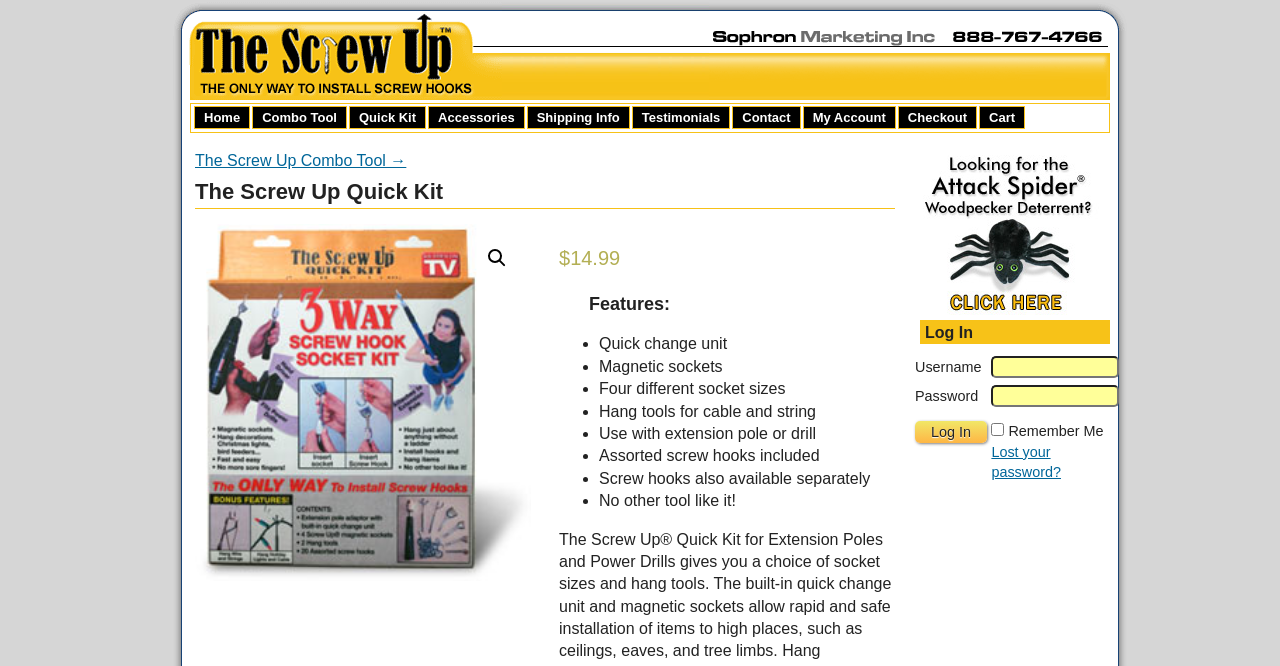Identify the bounding box coordinates for the UI element described by the following text: "Home". Provide the coordinates as four float numbers between 0 and 1, in the format [left, top, right, bottom].

None